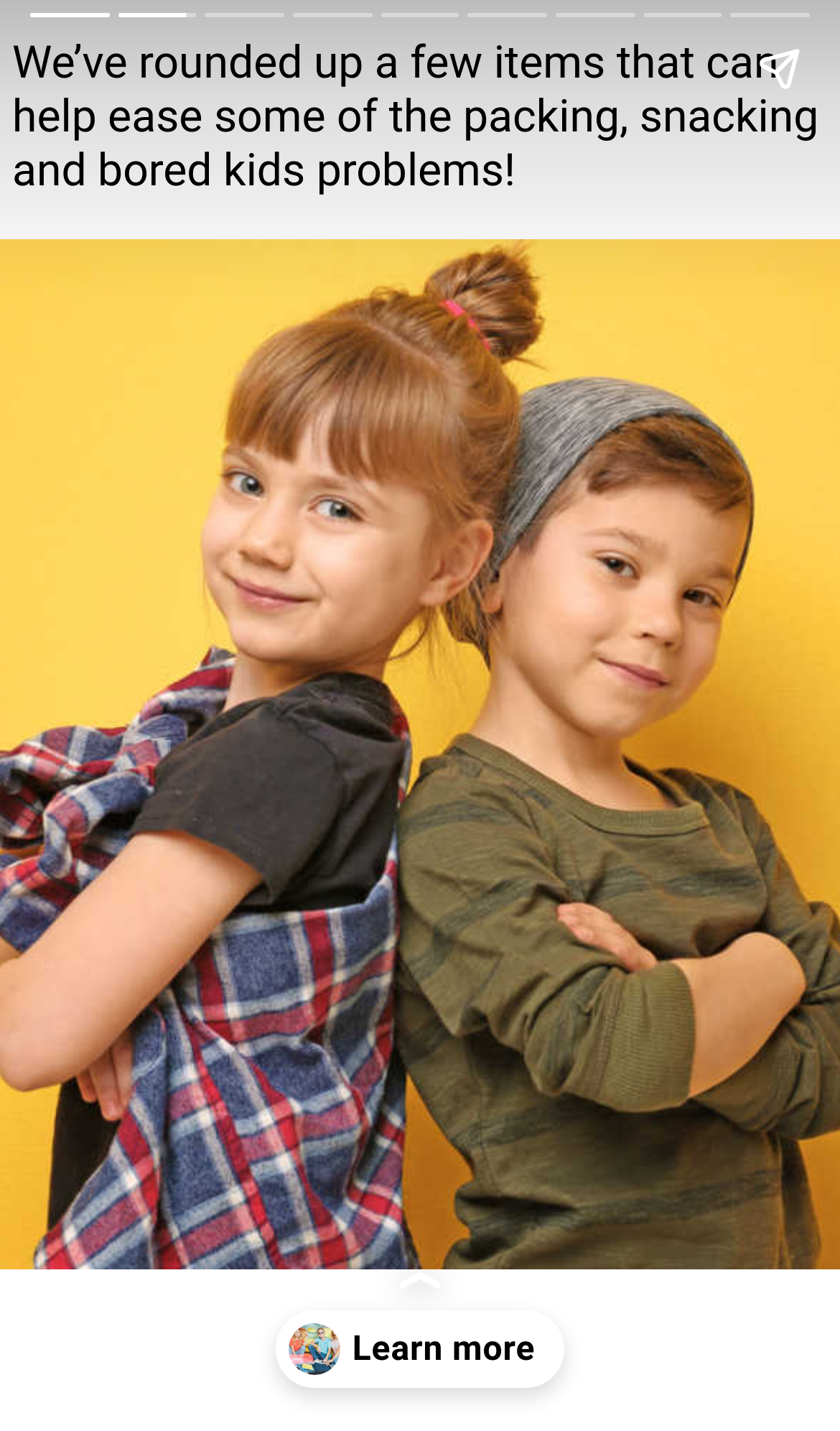What is the primary topic of the webpage?
Please provide a full and detailed response to the question.

Although the specific item being discussed is a type of cookie, the context of the webpage suggests that it is part of a larger list of travel items, as indicated by the presence of navigation buttons and the overall structure of the webpage.